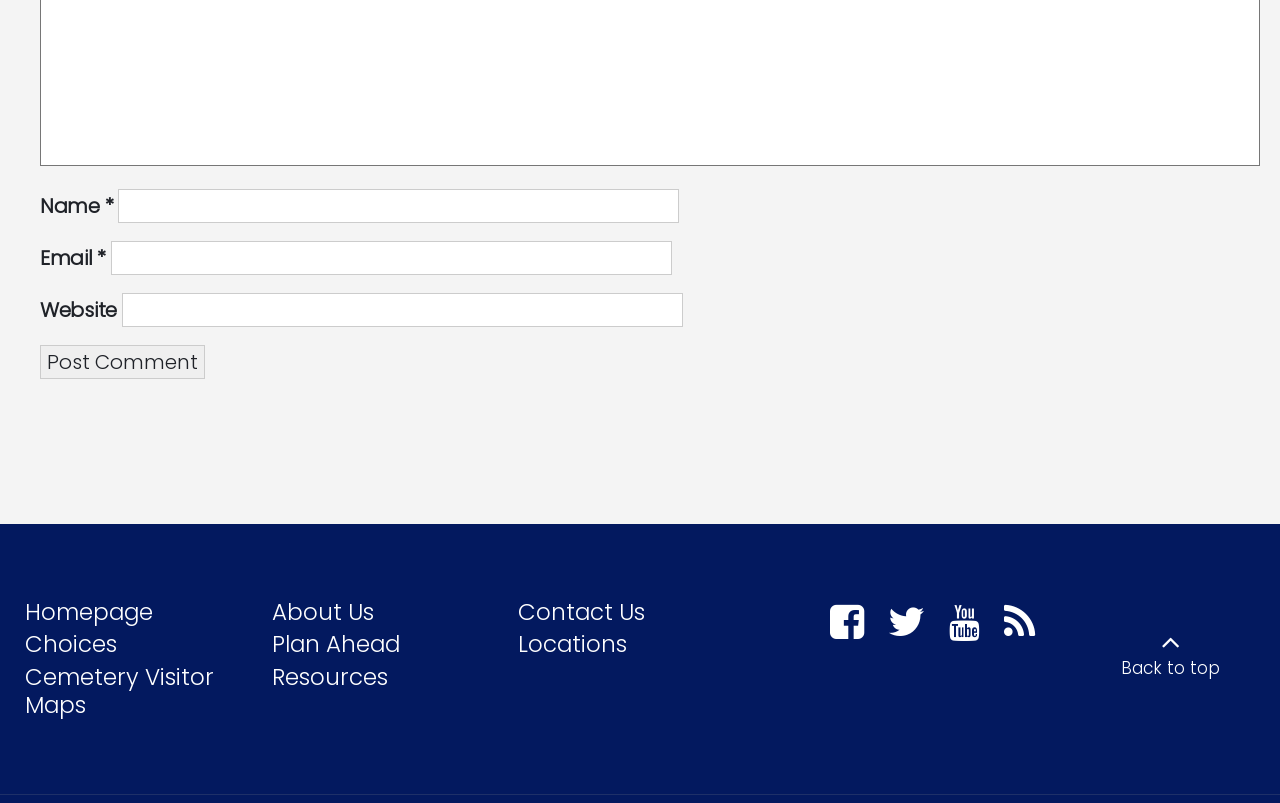Kindly determine the bounding box coordinates for the clickable area to achieve the given instruction: "Enter your name".

[0.092, 0.235, 0.53, 0.278]